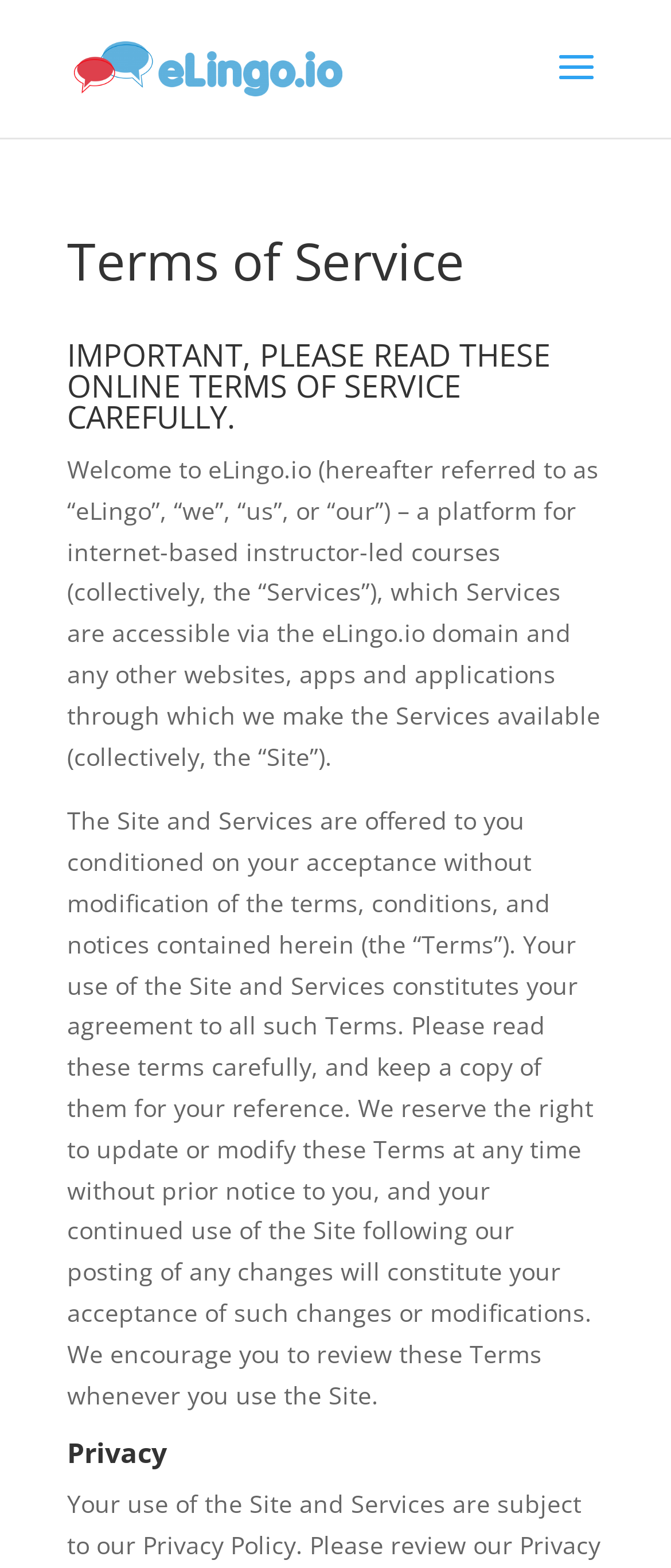Extract the main headline from the webpage and generate its text.

Terms of Service